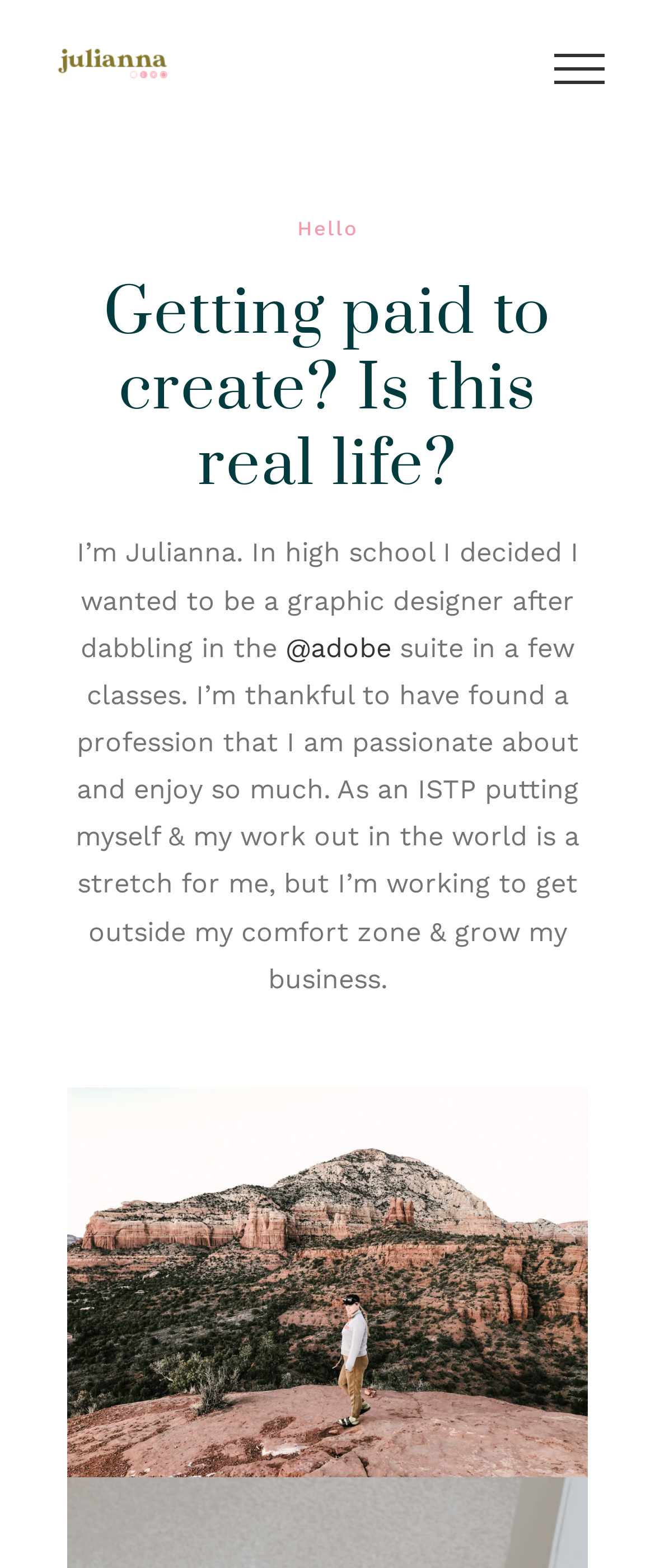What is the personality type of the author?
Please respond to the question with a detailed and thorough explanation.

The author mentions 'As an ISTP putting myself & my work out in the world is a stretch for me' which indicates that the author's personality type is ISTP.